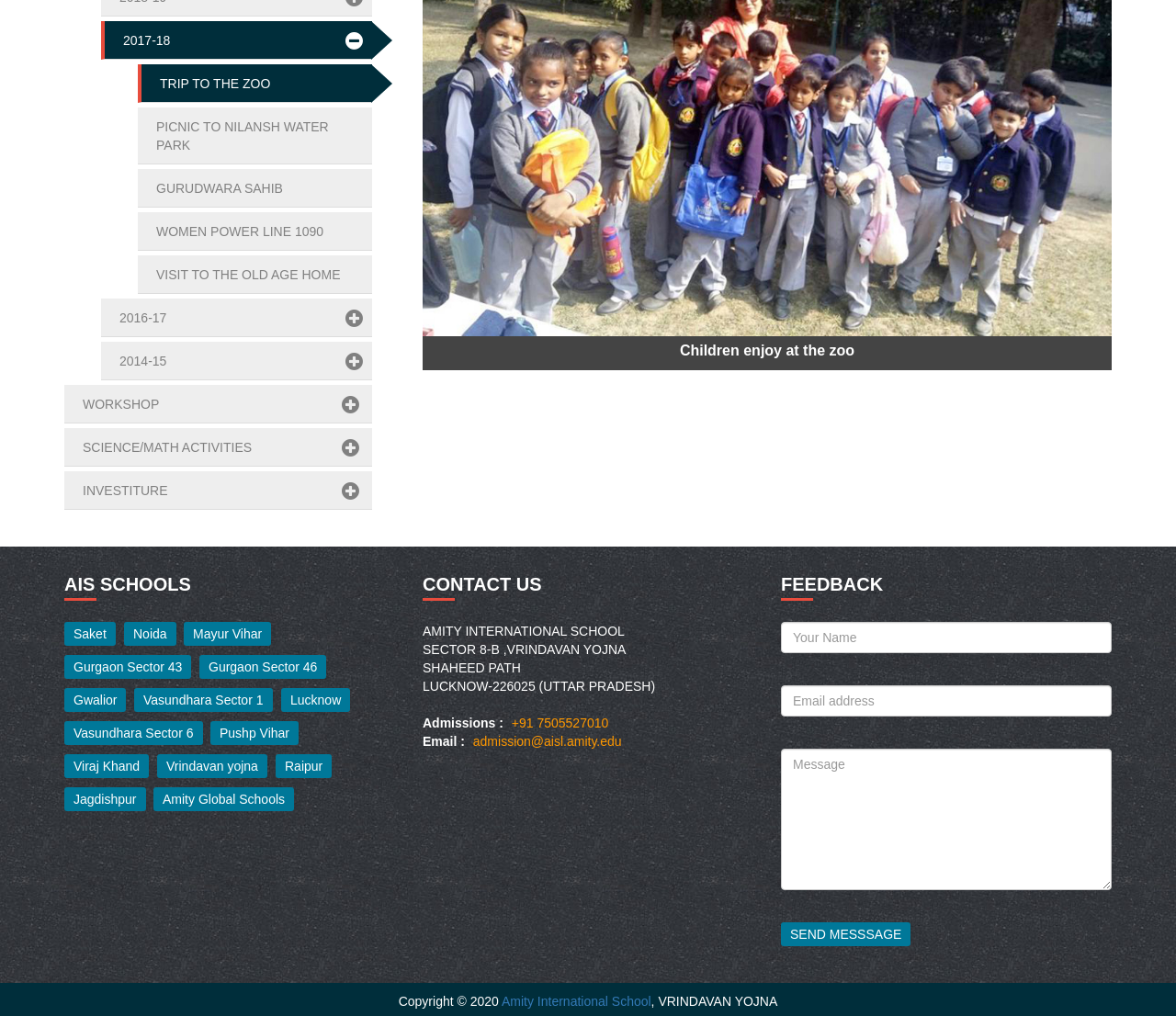Given the description of the UI element: "Art Gallery of Berlin", predict the bounding box coordinates in the form of [left, top, right, bottom], with each value being a float between 0 and 1.

None